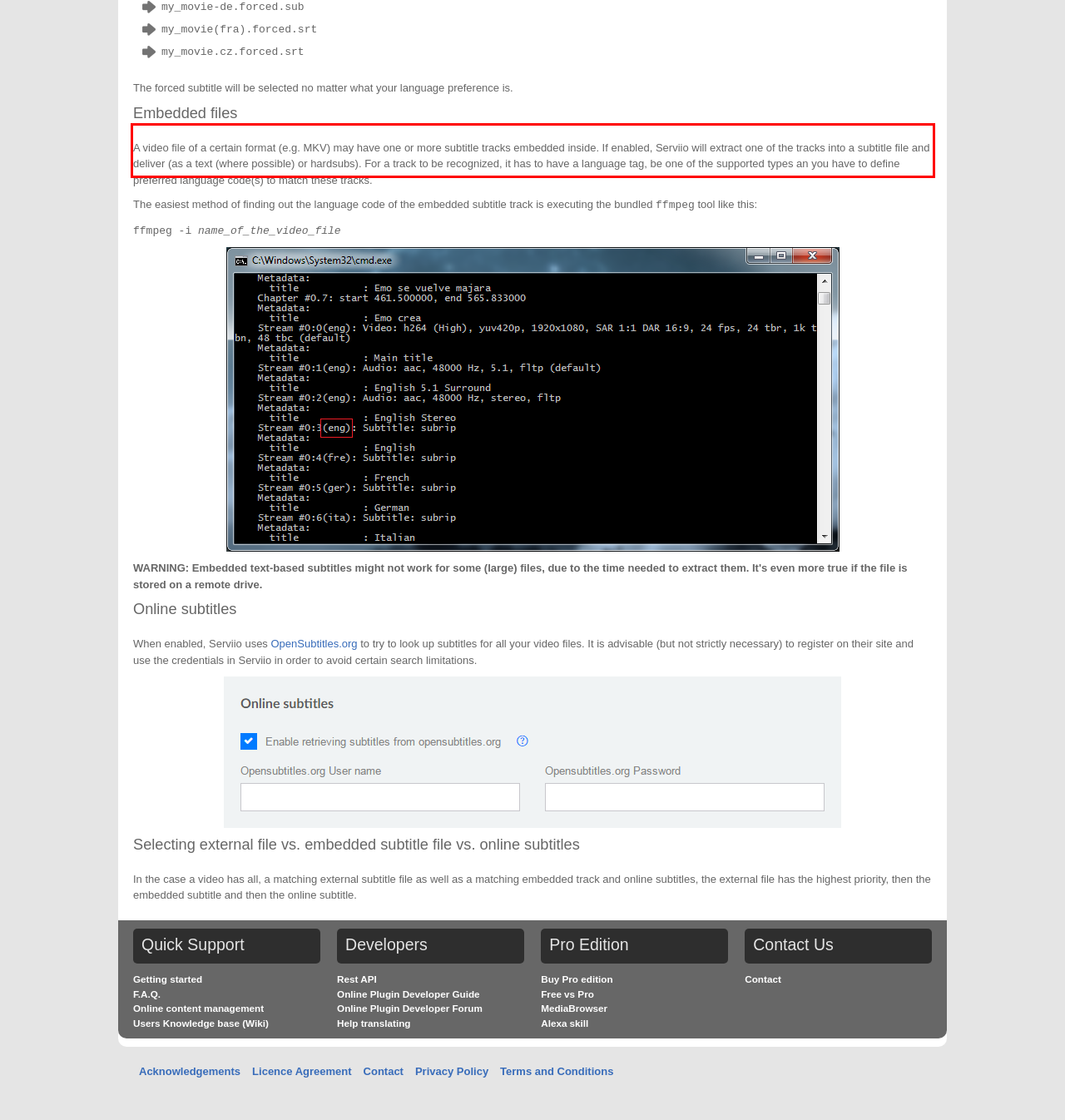Within the screenshot of a webpage, identify the red bounding box and perform OCR to capture the text content it contains.

A video file of a certain format (e.g. MKV) may have one or more subtitle tracks embedded inside. If enabled, Serviio will extract one of the tracks into a subtitle file and deliver (as a text (where possible) or hardsubs). For a track to be recognized, it has to have a language tag, be one of the supported types an you have to define preferred language code(s) to match these tracks.